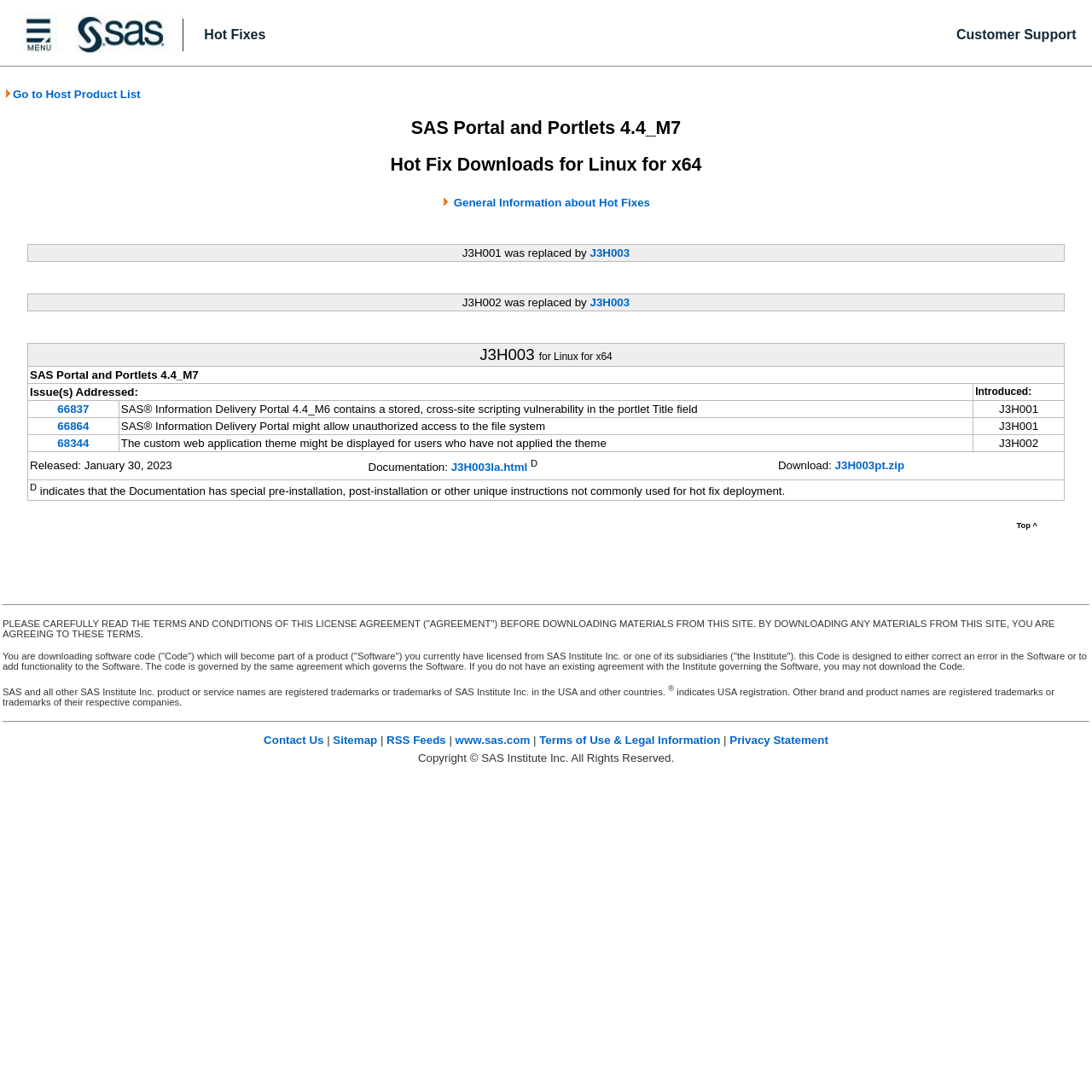How many hot fixes are listed?
Please use the image to provide an in-depth answer to the question.

The number of hot fixes can be determined by counting the number of rows in the table that lists the hot fixes. There are three rows, each corresponding to a different hot fix.